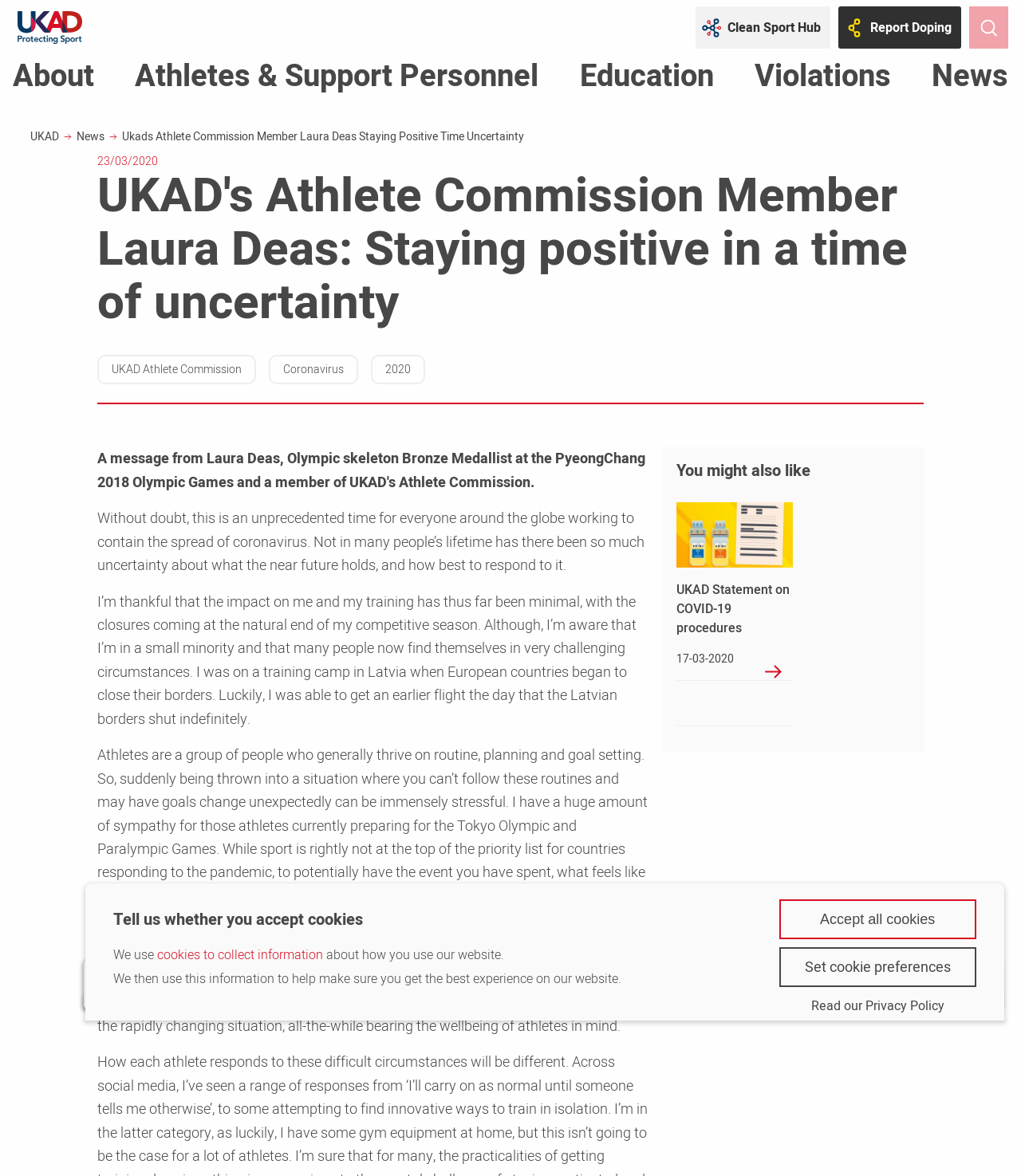Answer the question with a brief word or phrase:
What is the topic of the 'You might also like' section?

UKAD Statement on COVID-19 procedures